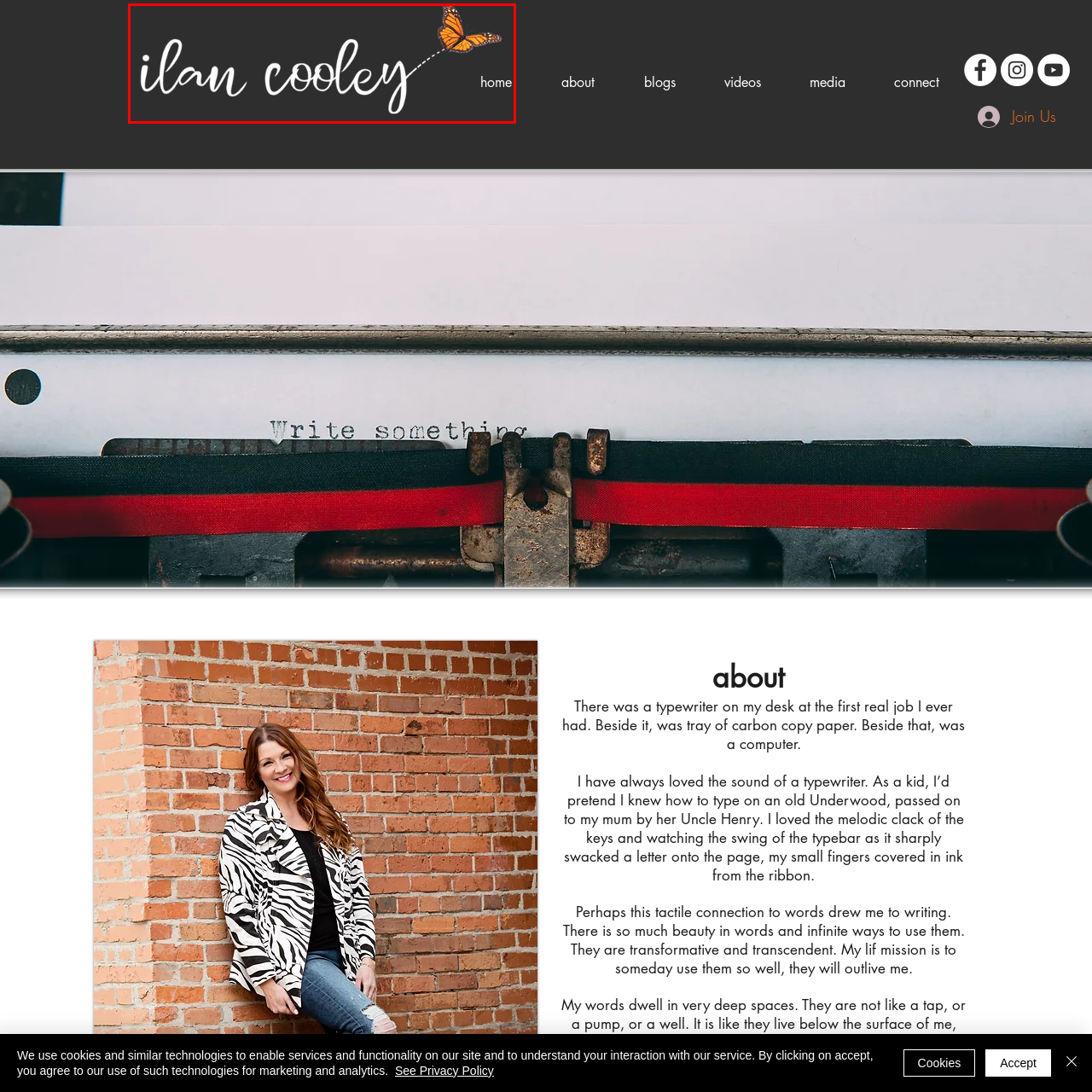Please provide a comprehensive caption for the image highlighted in the red box.

The image features a stylish logo for "Ilan Cooley," presented in a modern, flowing script that conveys elegance and creativity. The name "ilan cooley" is prominently displayed in white against a dark background, fostering a striking contrast that enhances readability. Accompanying the text is a playful illustration of a butterfly, delicately placed to the right, which symbolizes transformation and beauty. Below the logo, the word "home" is included, likely indicating a navigational element on a website. This logo effectively captures the essence of a personal brand, merging a sense of sophistication with a hint of whimsy.